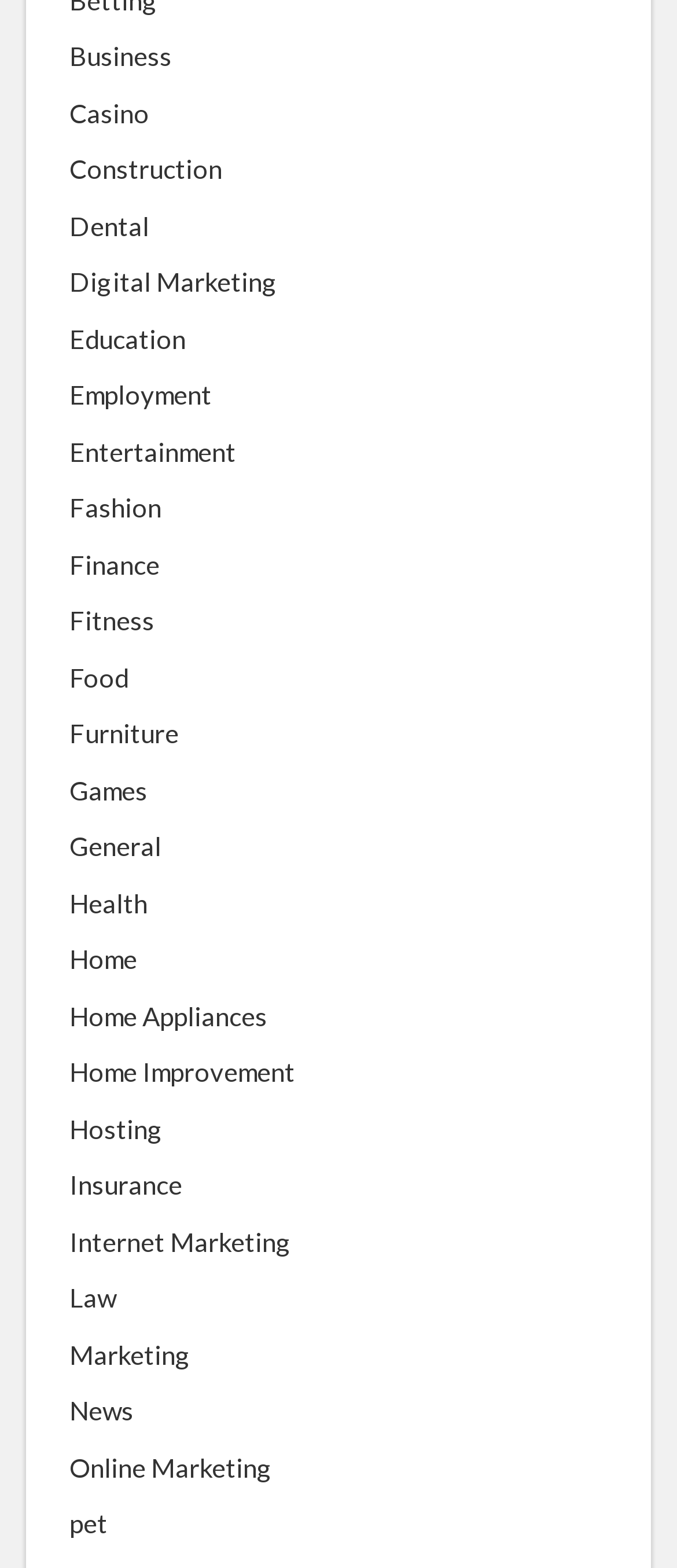Use a single word or phrase to answer the question: 
Is there a category for 'Sports' on the webpage?

No